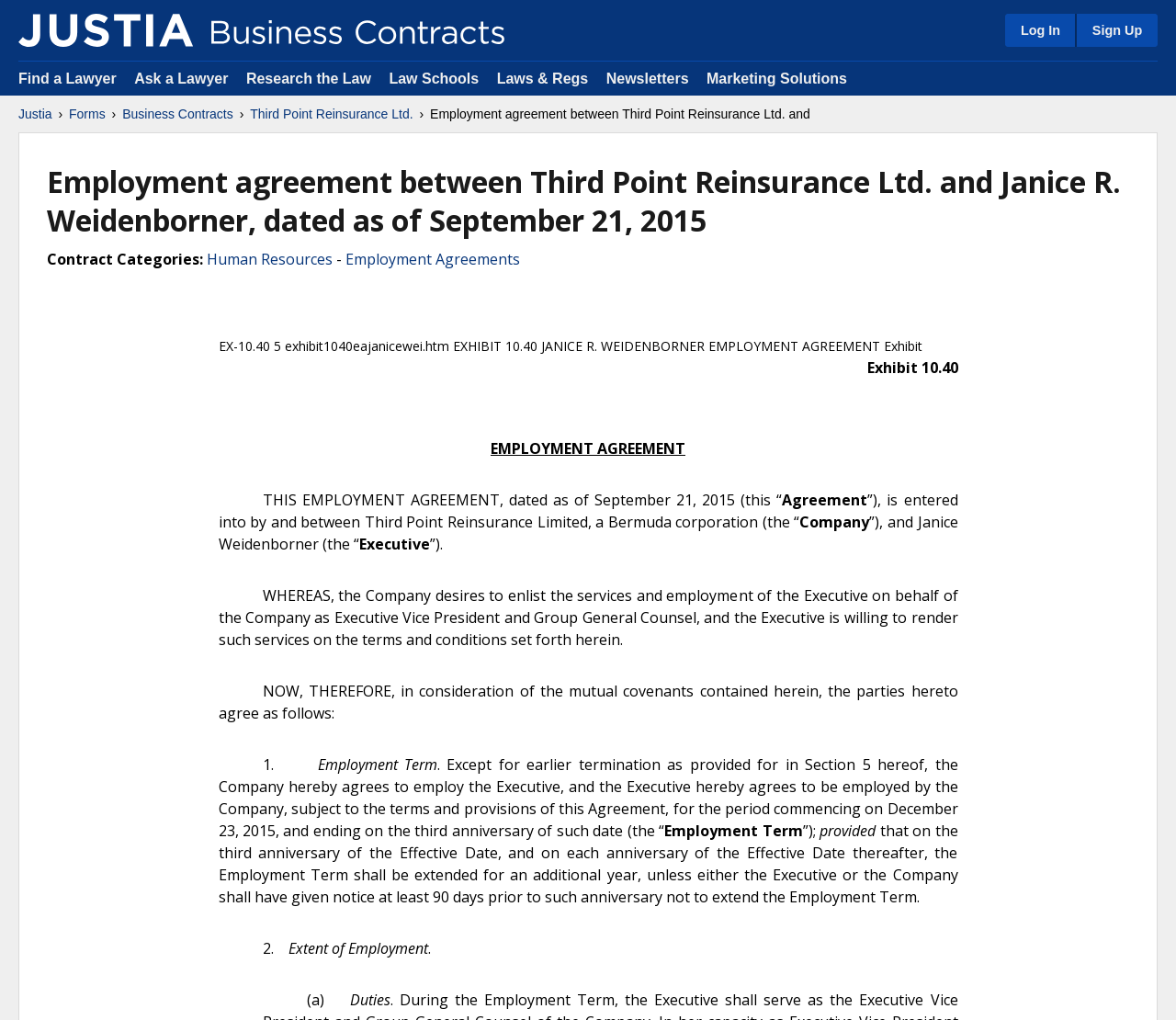Identify and provide the title of the webpage.

Employment agreement between Third Point Reinsurance Ltd. and Janice R. Weidenborner, dated as of September 21, 2015